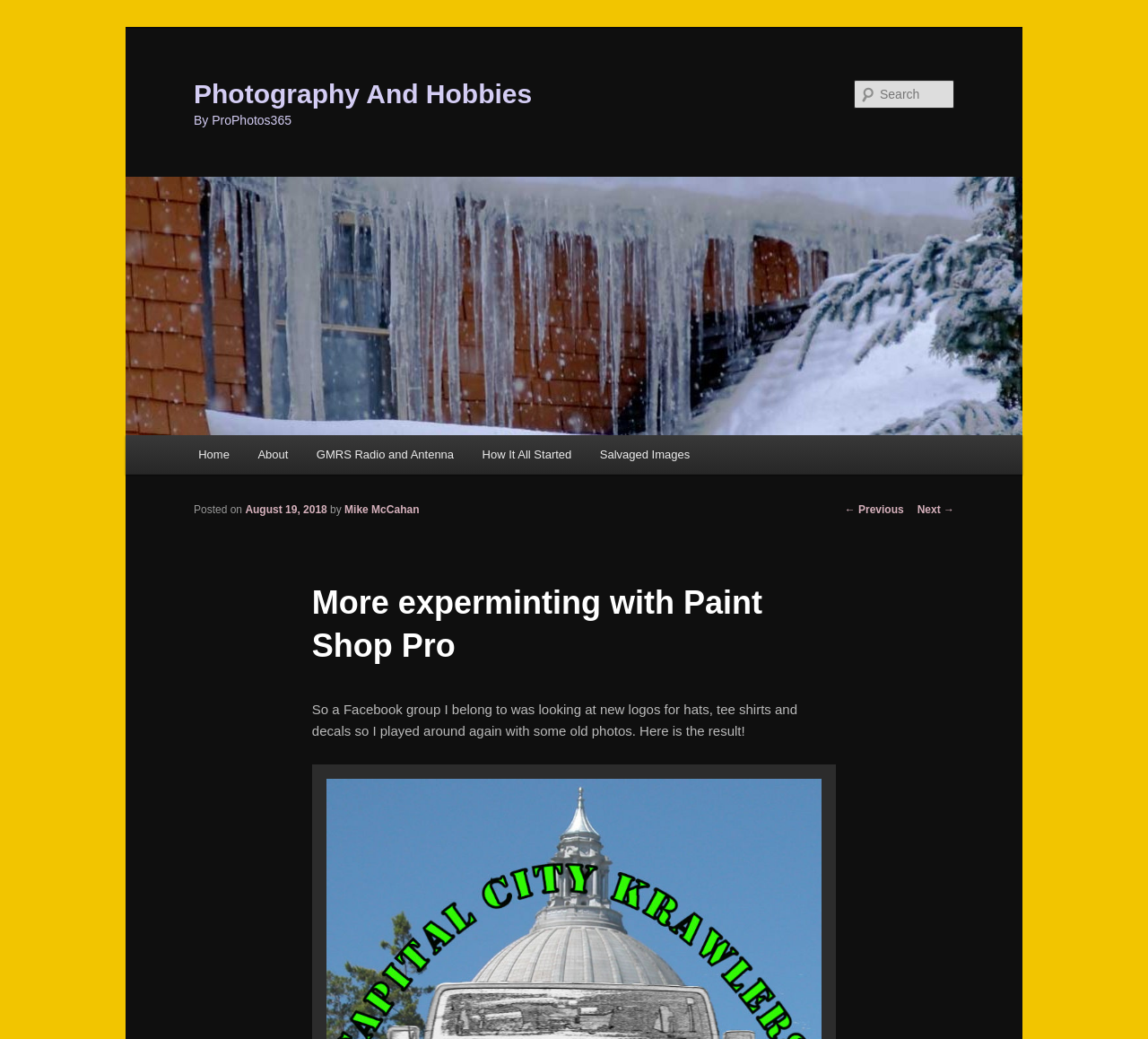What is the date of the post?
Please use the image to provide an in-depth answer to the question.

I found the date of the post by looking at the link element with the text 'August 19, 2018' which is located below the post title and is preceded by the text 'Posted on'.